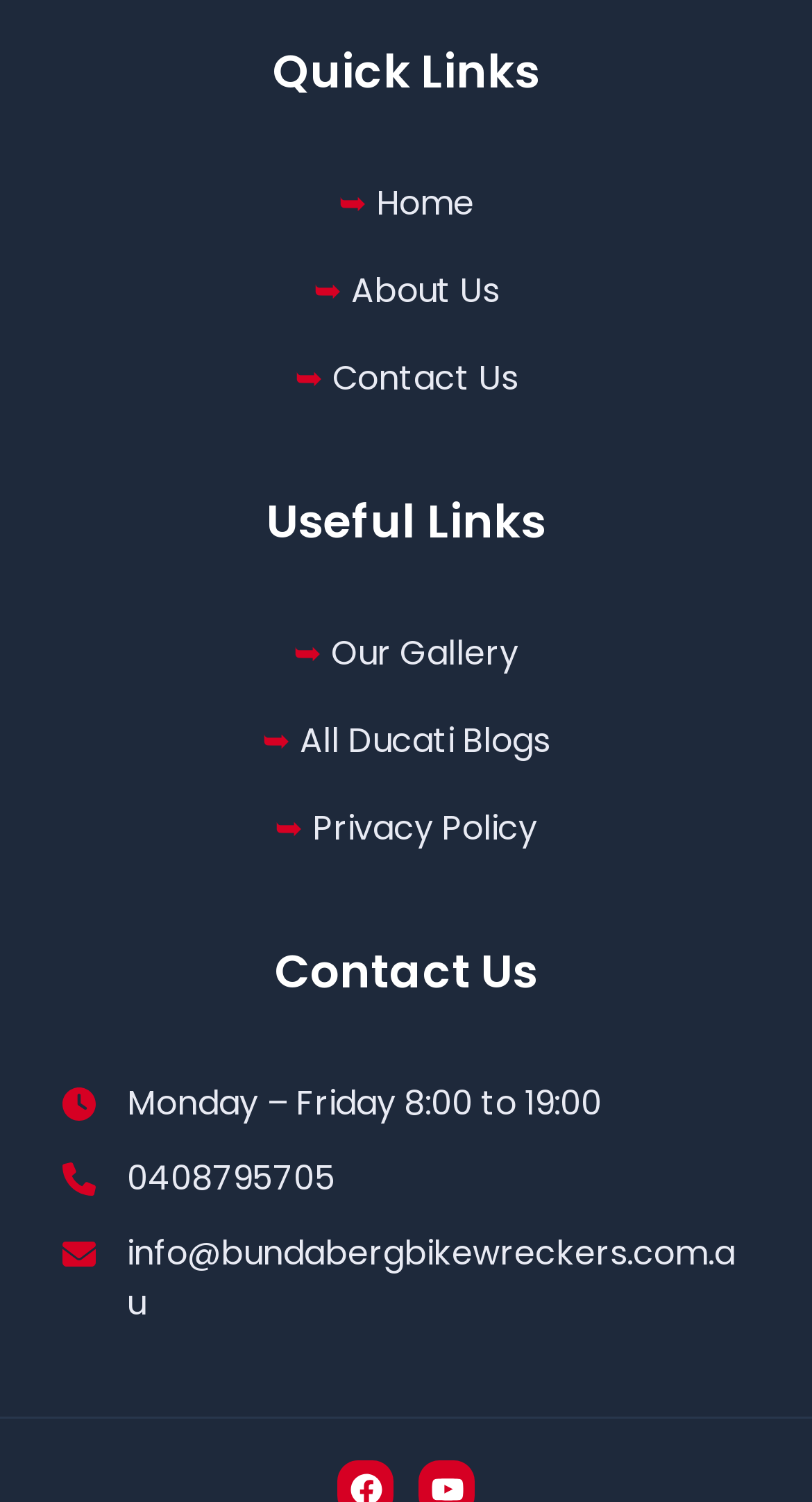Refer to the element description All Ducati Blogs and identify the corresponding bounding box in the screenshot. Format the coordinates as (top-left x, top-left y, bottom-right x, bottom-right y) with values in the range of 0 to 1.

[0.369, 0.477, 0.677, 0.509]